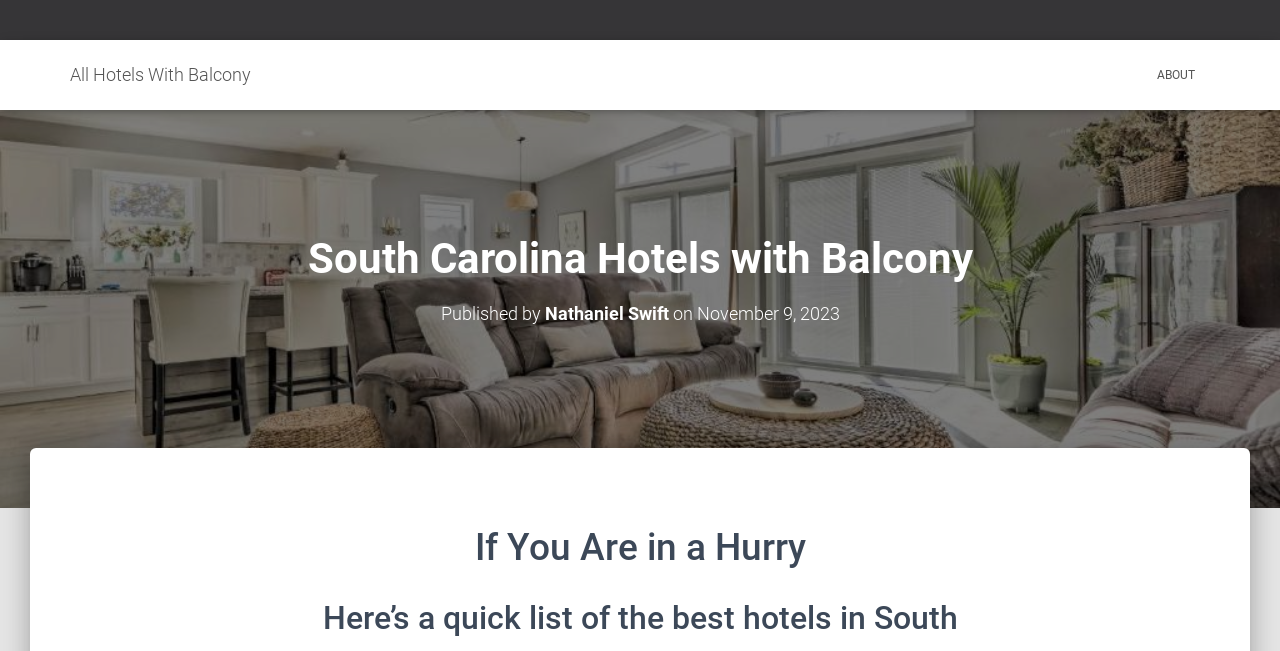How many headings are on the webpage?
Provide a detailed and extensive answer to the question.

I counted the number of headings on the webpage by looking at the headings 'South Carolina Hotels with Balcony', 'Published by Nathaniel Swift on November 9, 2023', 'If You Are in a Hurry', and 'Travelling to South Carolina?' which are positioned at different locations on the webpage.